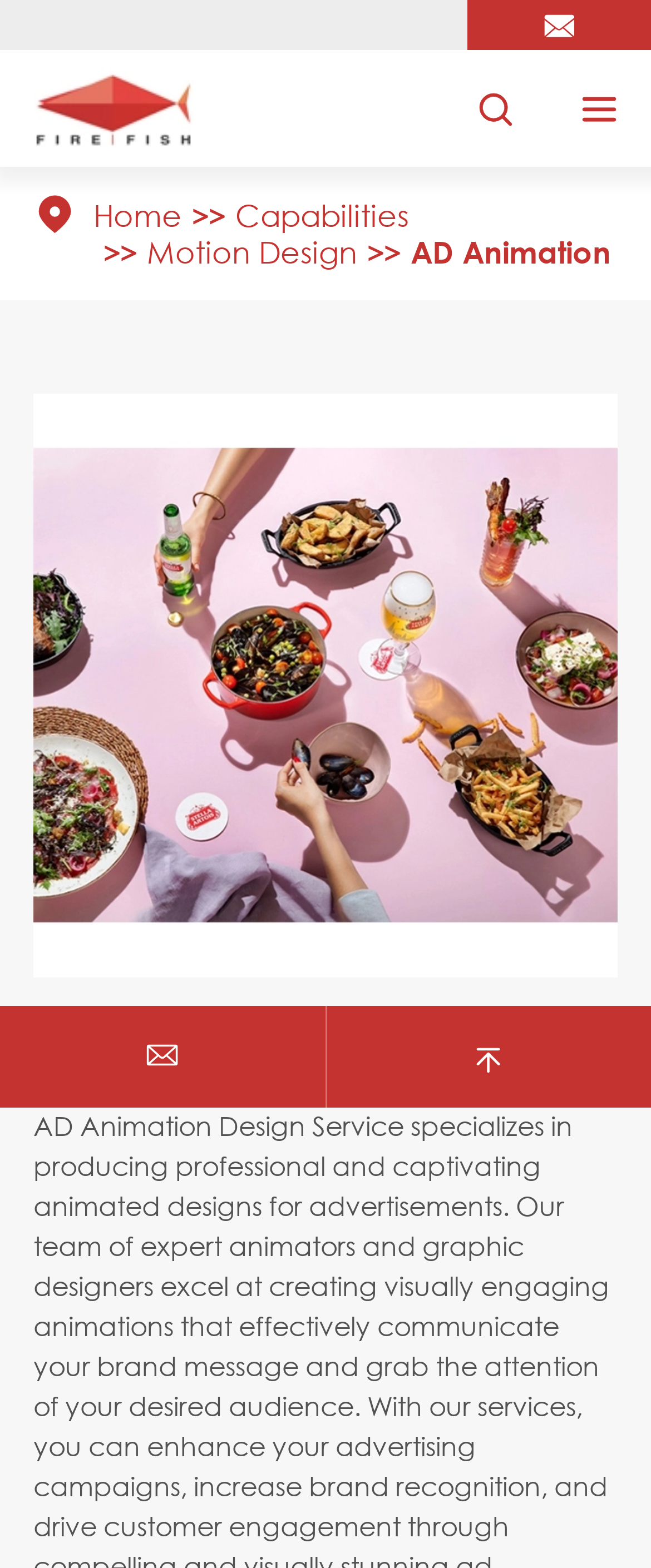Use a single word or phrase to answer the question:
How many navigation menu items are there?

4